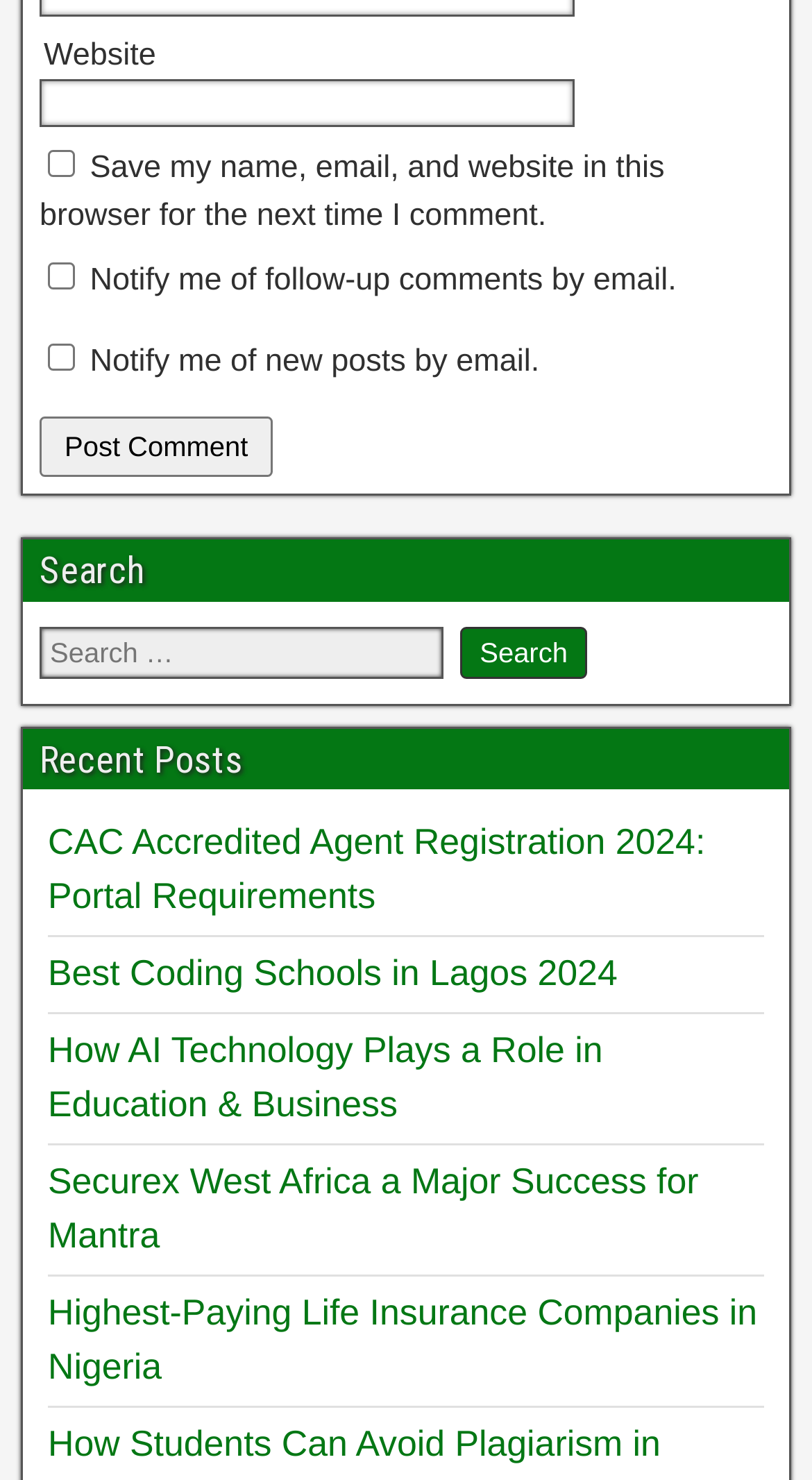Please identify the bounding box coordinates of the clickable area that will allow you to execute the instruction: "notify me of follow-up comments by email".

[0.059, 0.178, 0.092, 0.196]